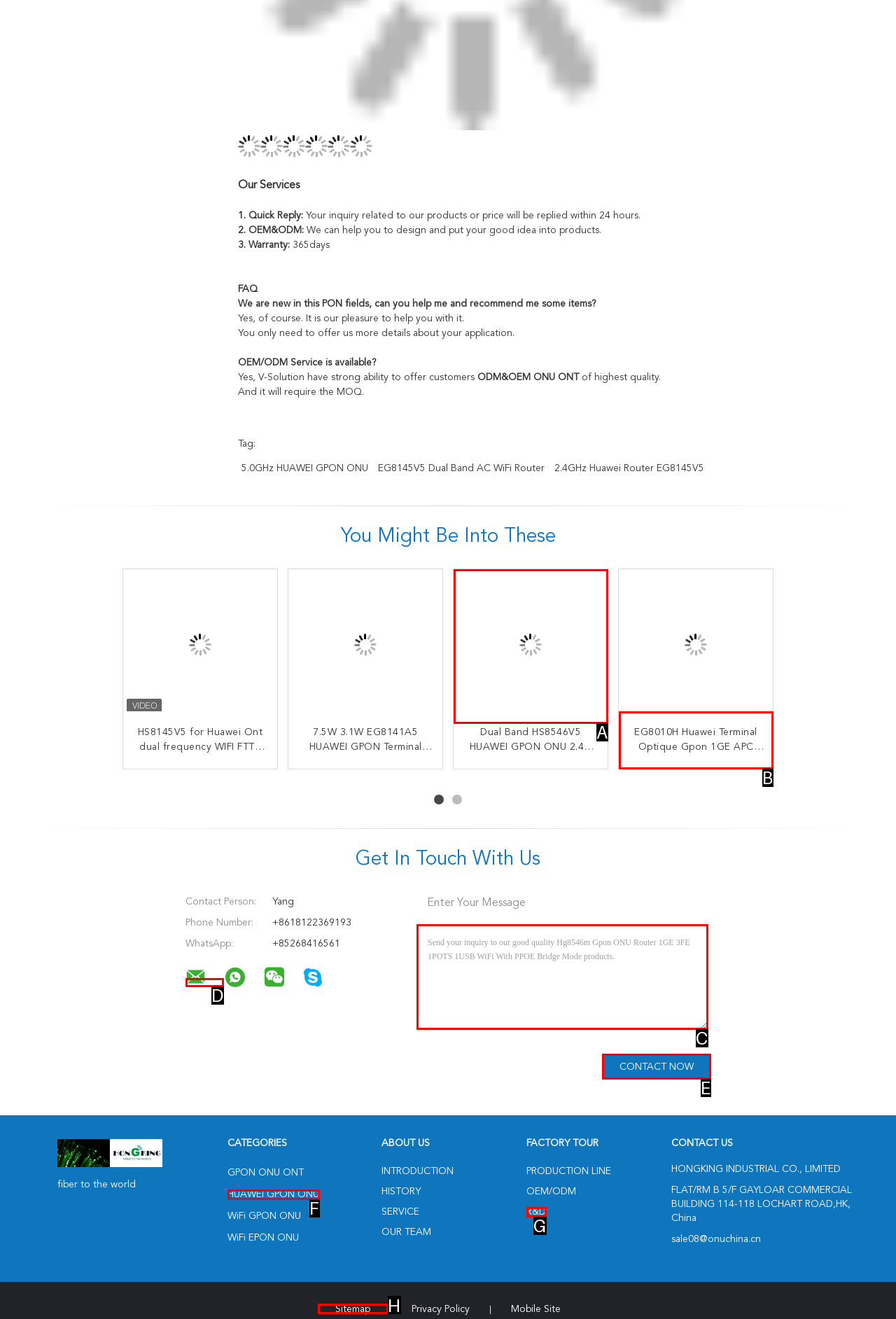Identify the HTML element that should be clicked to accomplish the task: Share the article on Twitter
Provide the option's letter from the given choices.

None